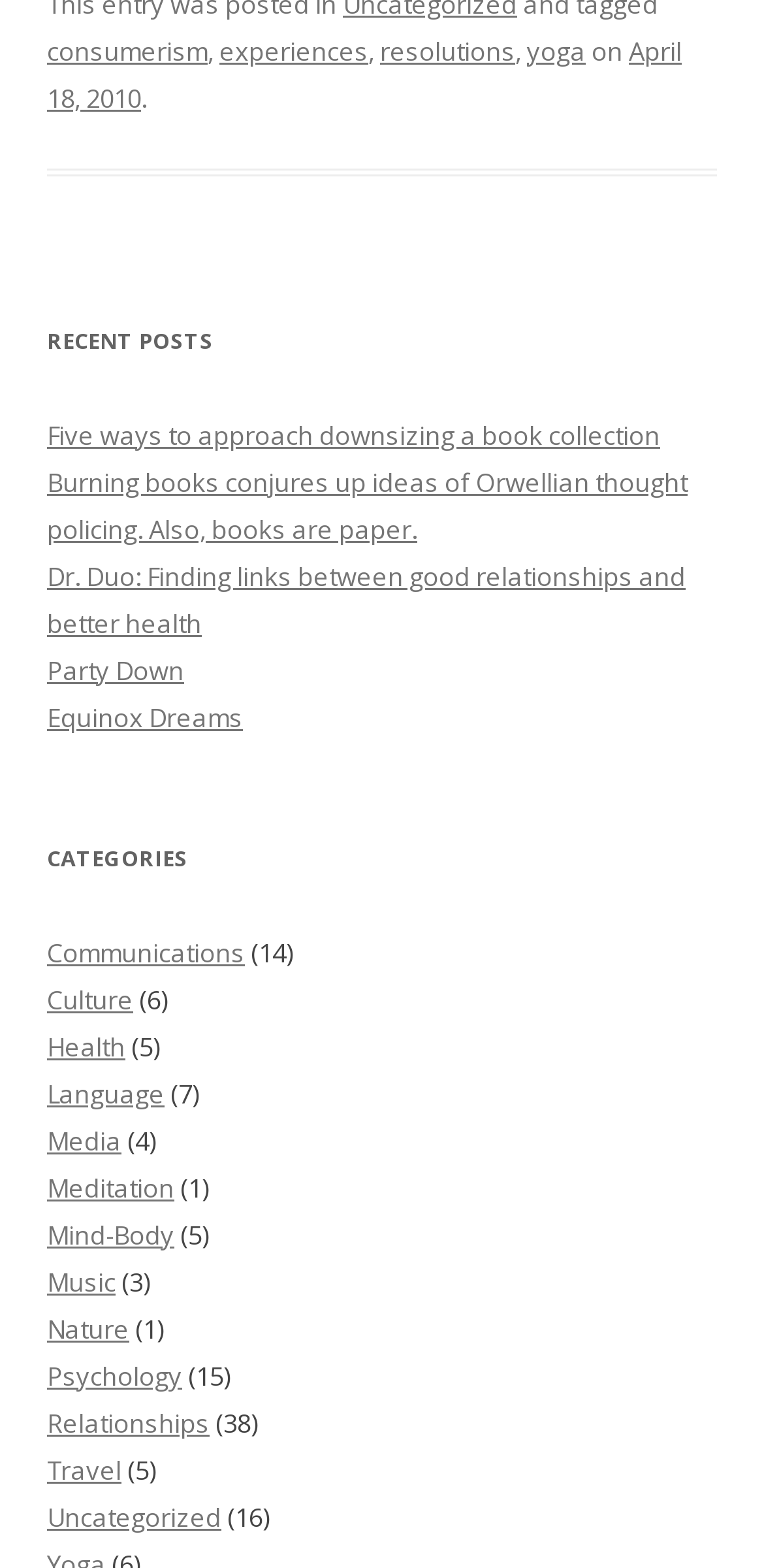How many posts are there in the 'Relationships' category?
Please provide a single word or phrase answer based on the image.

38